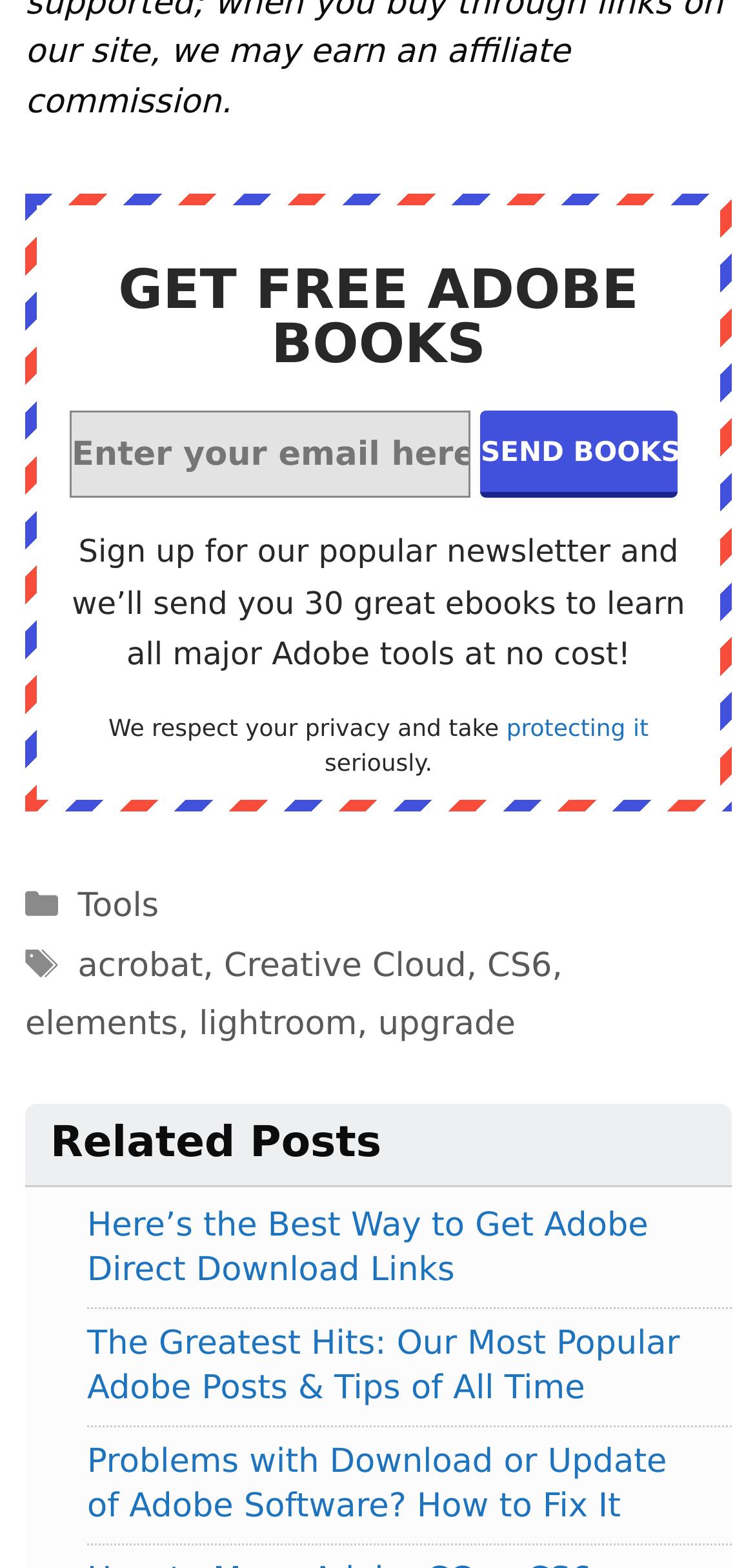What is the purpose of the email input field?
Based on the image, provide your answer in one word or phrase.

To receive free Adobe books